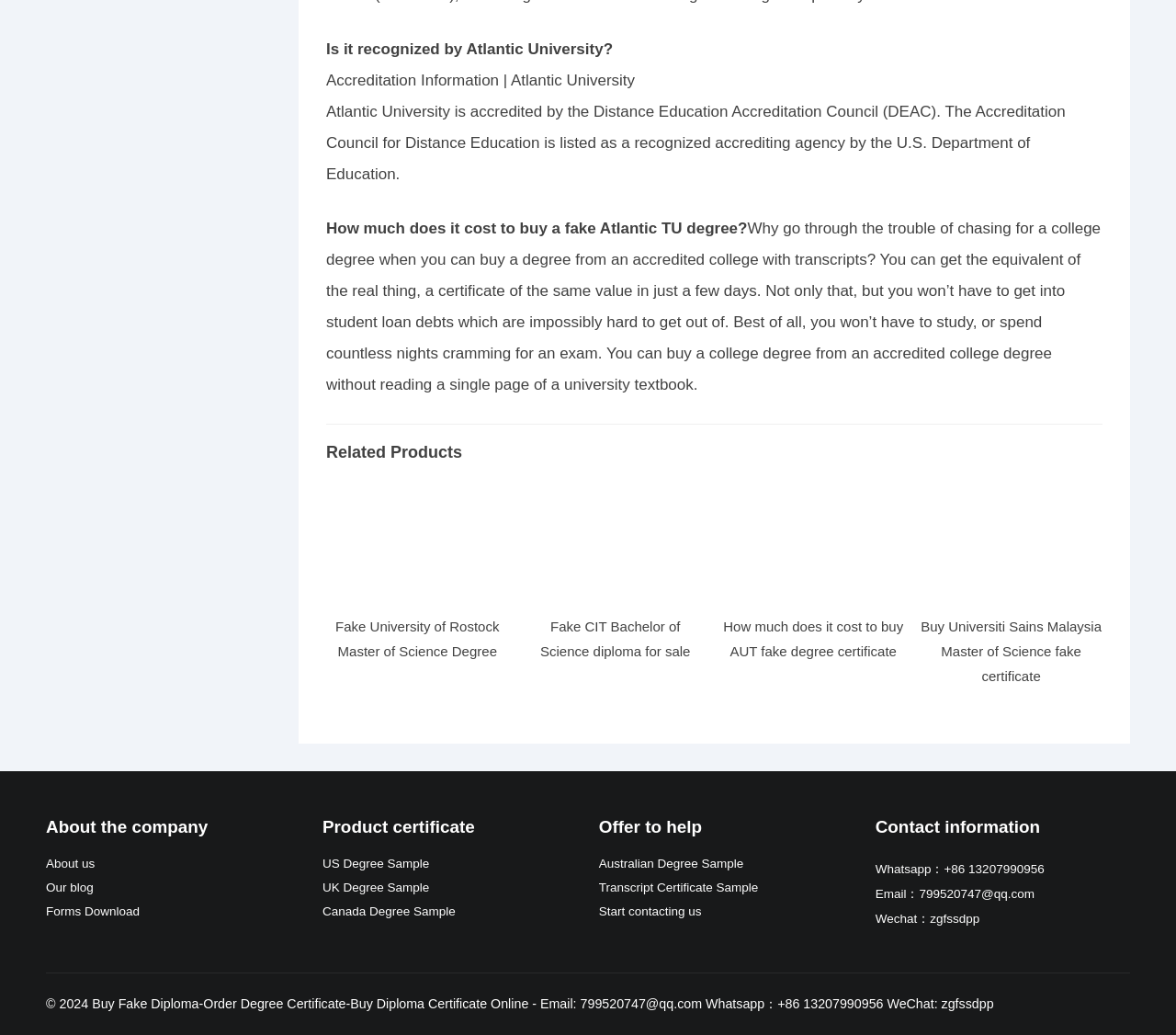Find the bounding box coordinates for the element that must be clicked to complete the instruction: "Click on 'About us'". The coordinates should be four float numbers between 0 and 1, indicated as [left, top, right, bottom].

[0.039, 0.828, 0.081, 0.841]